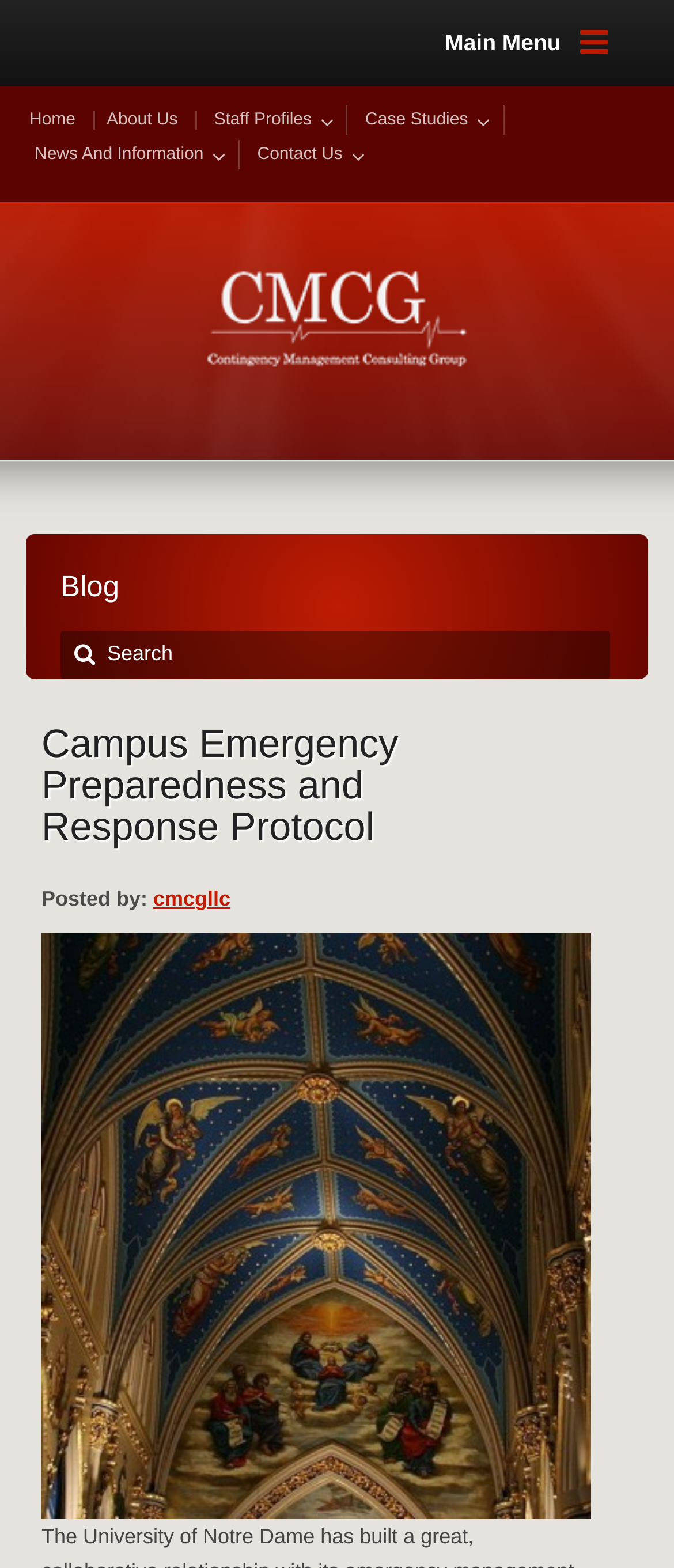What is the name of the consulting group?
Using the visual information, reply with a single word or short phrase.

Contingency Management Consulting Group